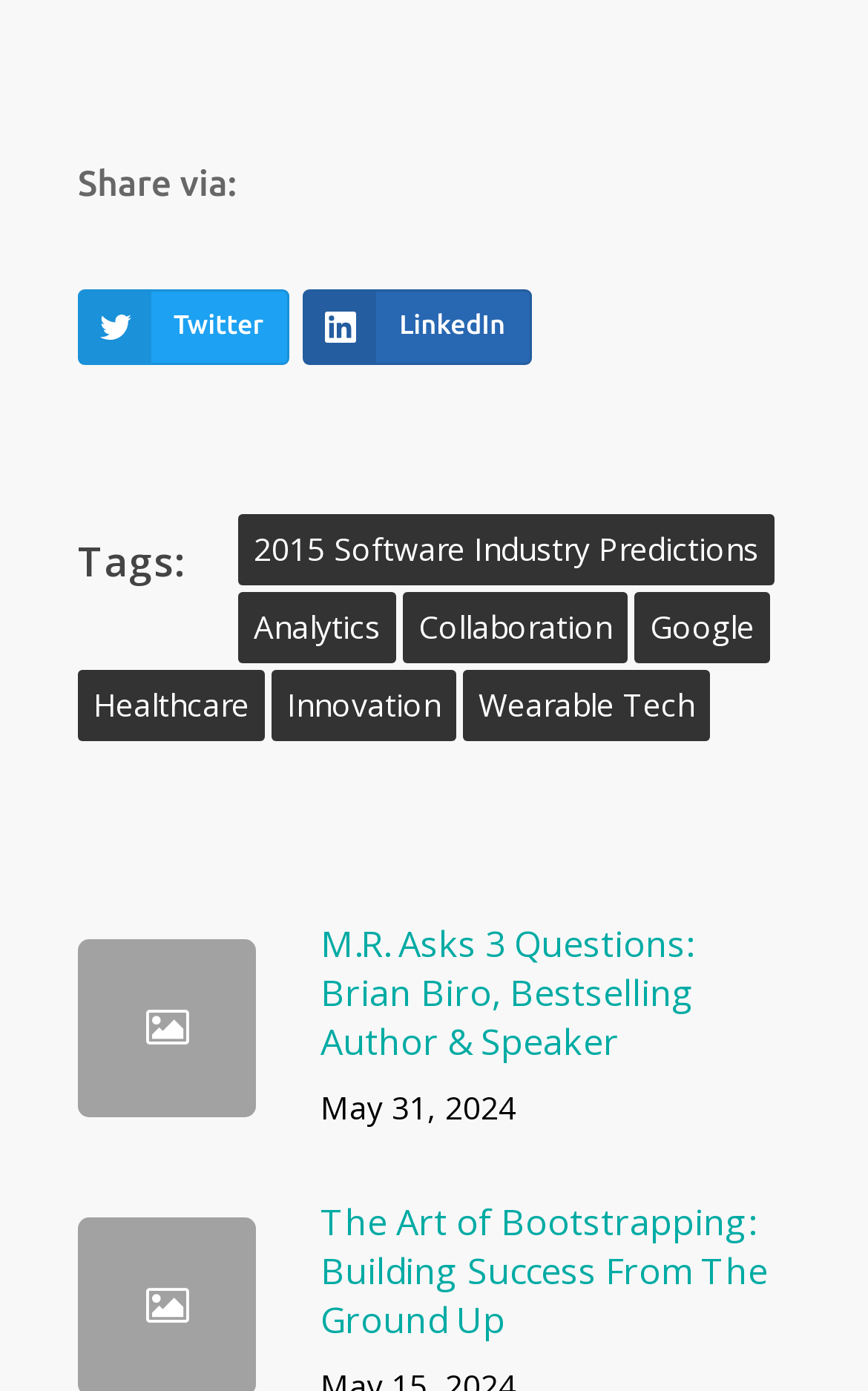What social media platforms are available for sharing?
Look at the screenshot and give a one-word or phrase answer.

Twitter, LinkedIn